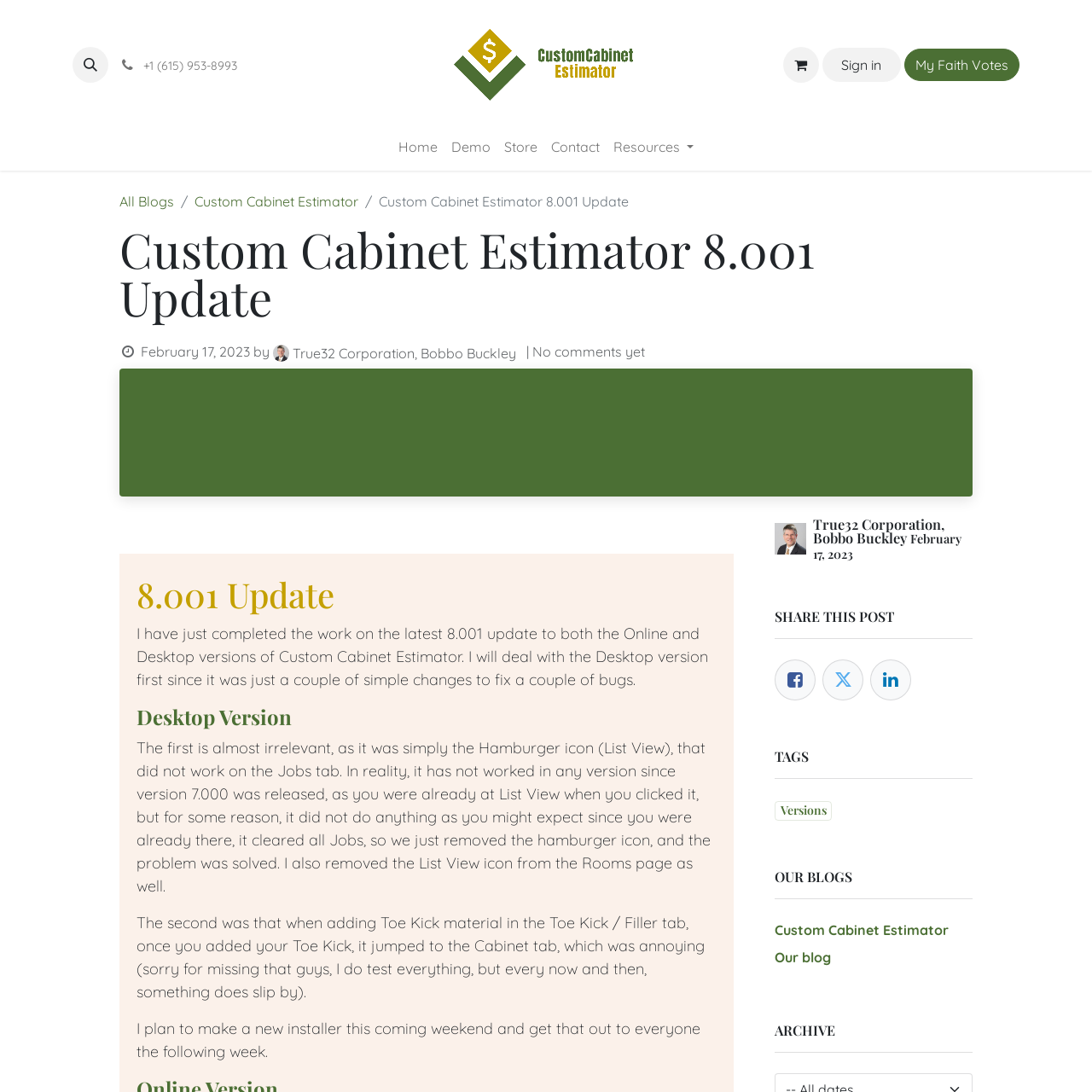Articulate a complete and detailed caption of the webpage elements.

This webpage is about the Custom Cabinet Estimator 8.001 Update. At the top, there is a navigation menu with a logo of Custom Cabinet Estimator on the left, followed by a series of links, including a sign-in button and a menu with options like Home, Demo, Store, and Contact. 

Below the navigation menu, there is a breadcrumb navigation section that shows the current page's location, with links to All Blogs and Custom Cabinet Estimator. The main content of the page is a blog post titled "Custom Cabinet Estimator 8.001 Update" with a date of February 17, 2023, and an author, True32 Corporation, Bobbo Buckley. 

The blog post is divided into sections, including an introduction, Desktop Version, and SHARE THIS POST. In the Desktop Version section, there are three paragraphs of text describing the updates made to the Desktop version of Custom Cabinet Estimator, including fixing bugs related to the Hamburger icon and Toe Kick material. 

There are also several images on the page, including the logo of Custom Cabinet Estimator, an image related to the blog post, and social media icons for sharing the post. The page also has a section for TAGS, OUR BLOGS, and ARCHIVE, with links to related content.